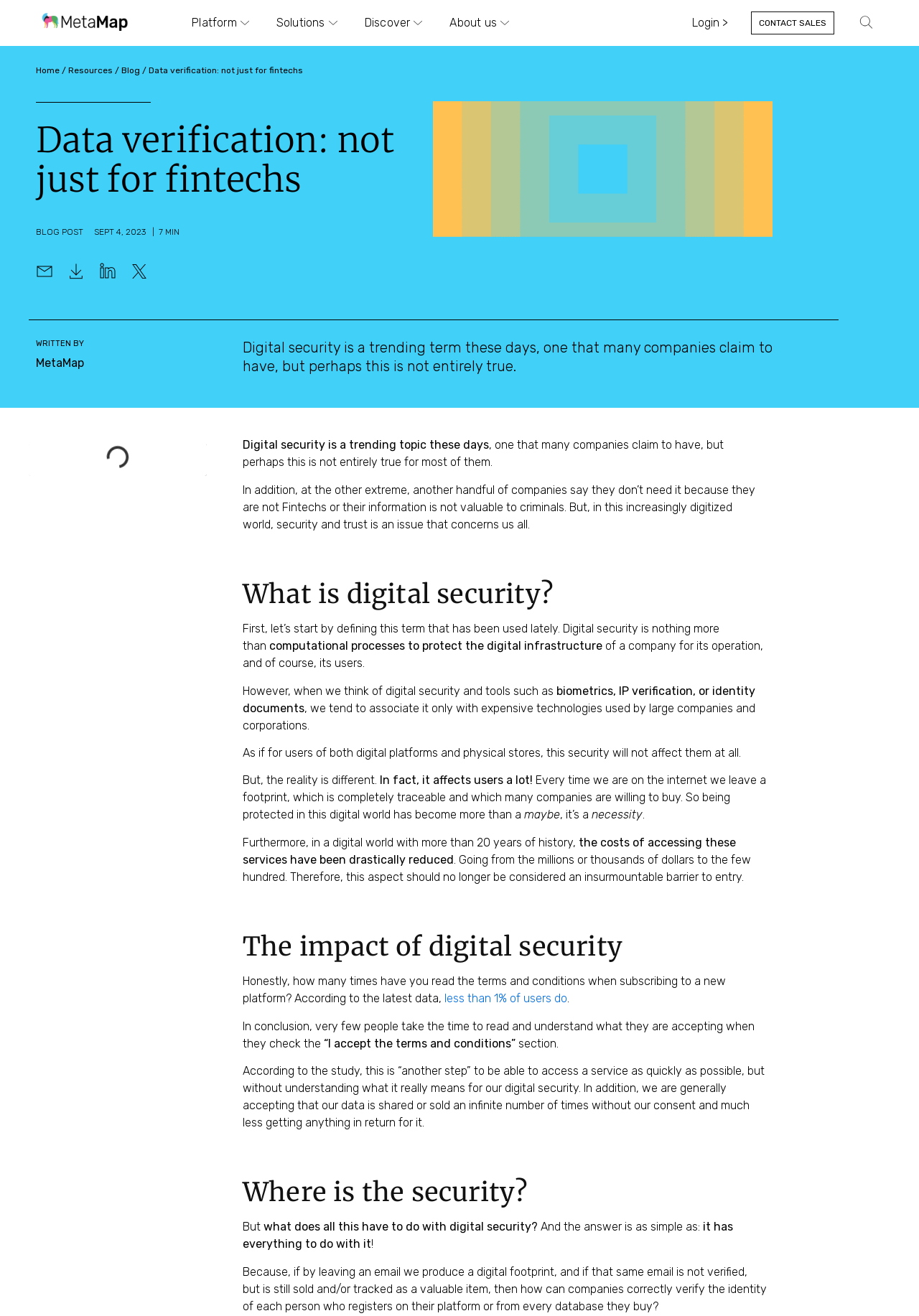Describe every aspect of the webpage comprehensively.

This webpage is about digital security, with a focus on its importance and impact. At the top, there is a MetaMap logo and a navigation menu with links to various sections, including Platform, Solutions, Discover, and About us. On the right side, there are links to Login and Contact Sales, as well as a search button.

The main content of the page is divided into sections, each with a heading. The first section discusses the concept of digital security, defining it as computational processes to protect a company's digital infrastructure and its users. The text explains that digital security is often associated with expensive technologies used by large companies, but it affects users as well, as they leave a digital footprint whenever they are online.

The next section, "The impact of digital security," highlights the importance of understanding the terms and conditions of online services. It notes that very few people take the time to read and understand what they are accepting when they check the "I accept the terms and conditions" box.

The final section, "Where is the security?", emphasizes the significance of digital security in the context of online services and data sharing. It questions how companies can correctly verify the identity of each person who registers on their platform or from every database they buy, given the ease with which digital footprints can be created and sold.

Throughout the page, there are several paragraphs of text, with headings and links to related content. The overall layout is organized and easy to follow, with a clear structure and concise language.